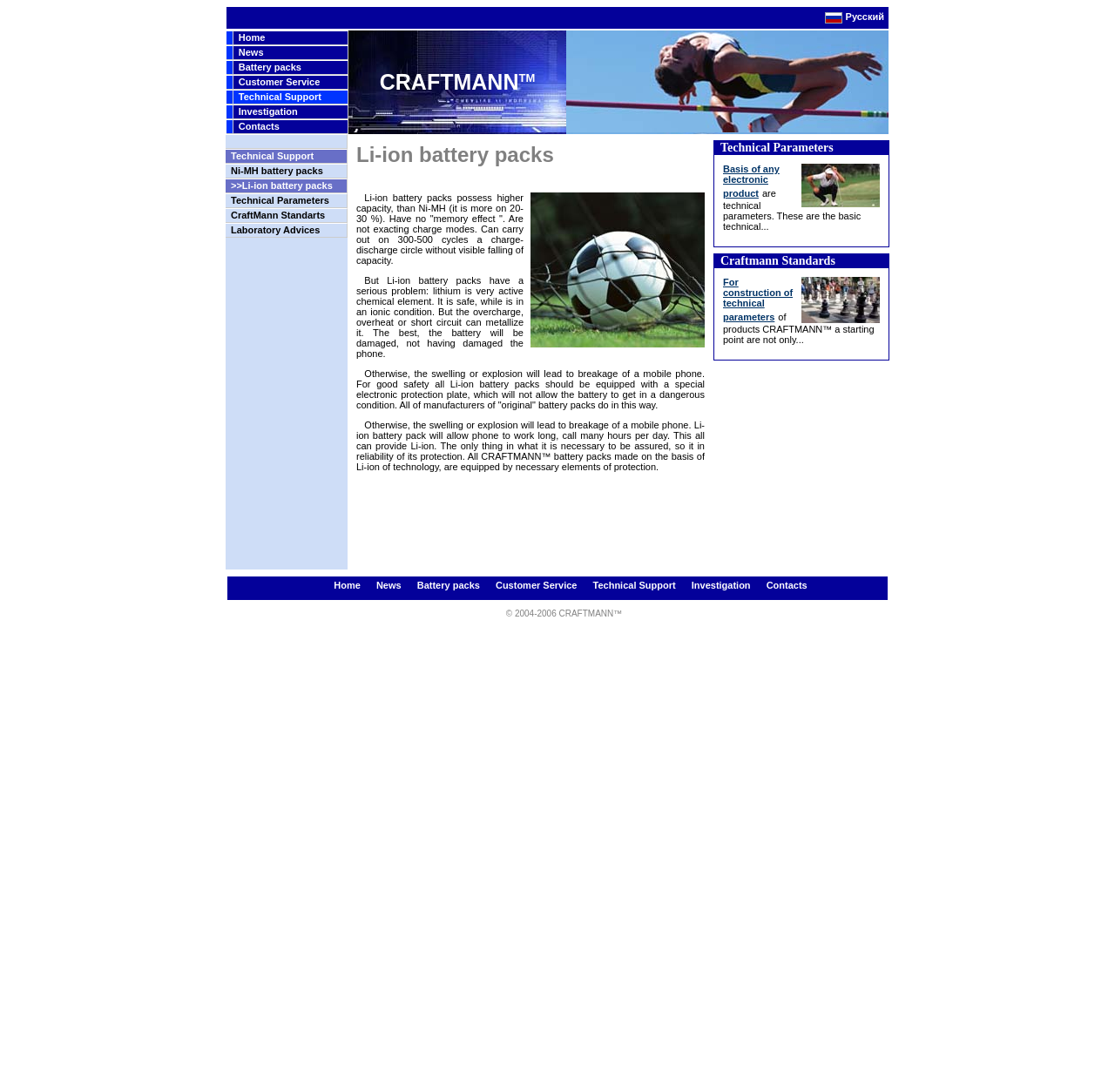From the image, can you give a detailed response to the question below:
What is the company name on the webpage?

The company name 'CRAFTMANN' can be found in the LayoutTableCell with the text 'CRAFTMANNTM' and also in the detailed description of Li-ion battery packs.